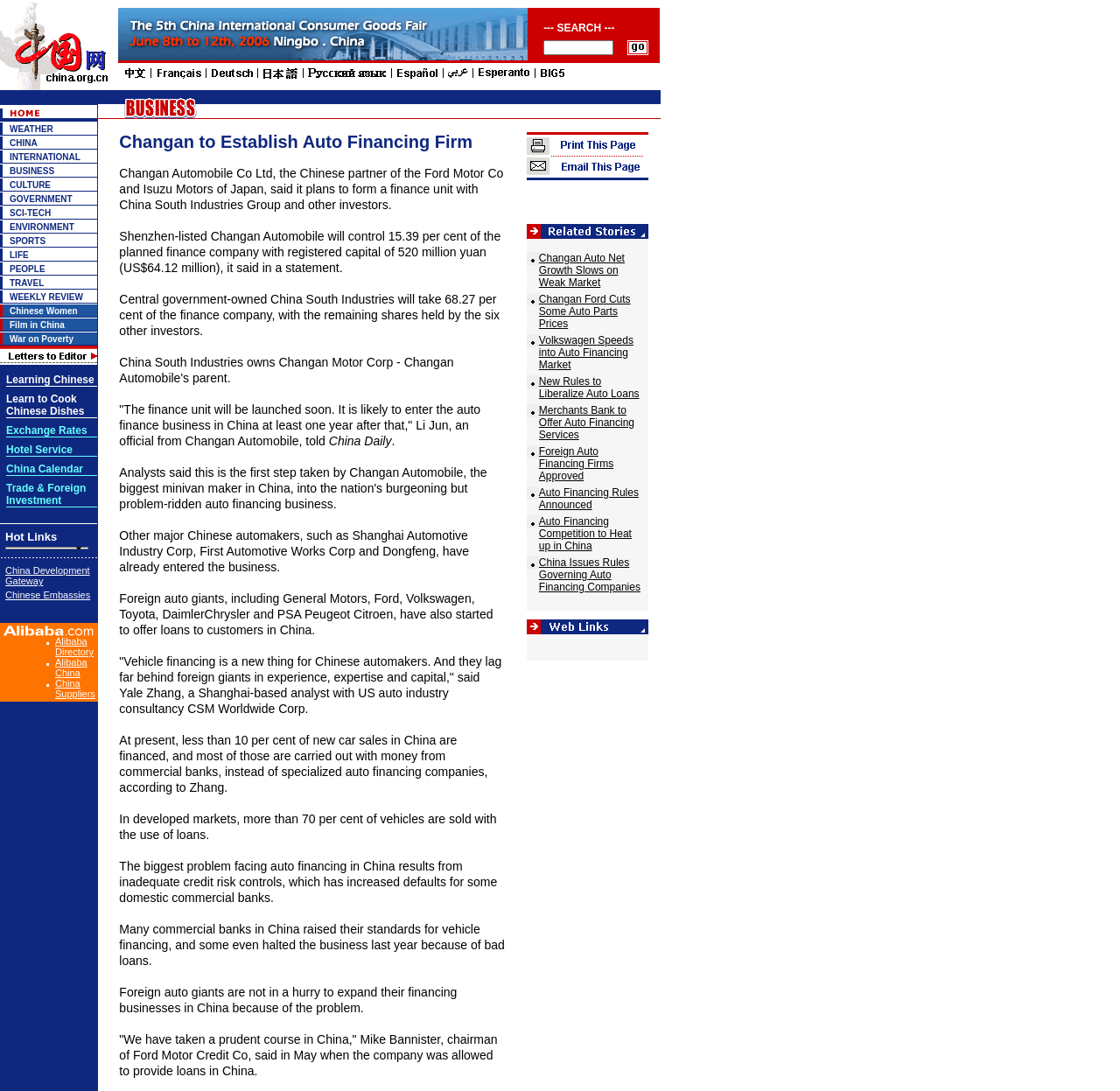Determine the bounding box coordinates of the section to be clicked to follow the instruction: "Click on the China link". The coordinates should be given as four float numbers between 0 and 1, formatted as [left, top, right, bottom].

[0.009, 0.126, 0.033, 0.135]